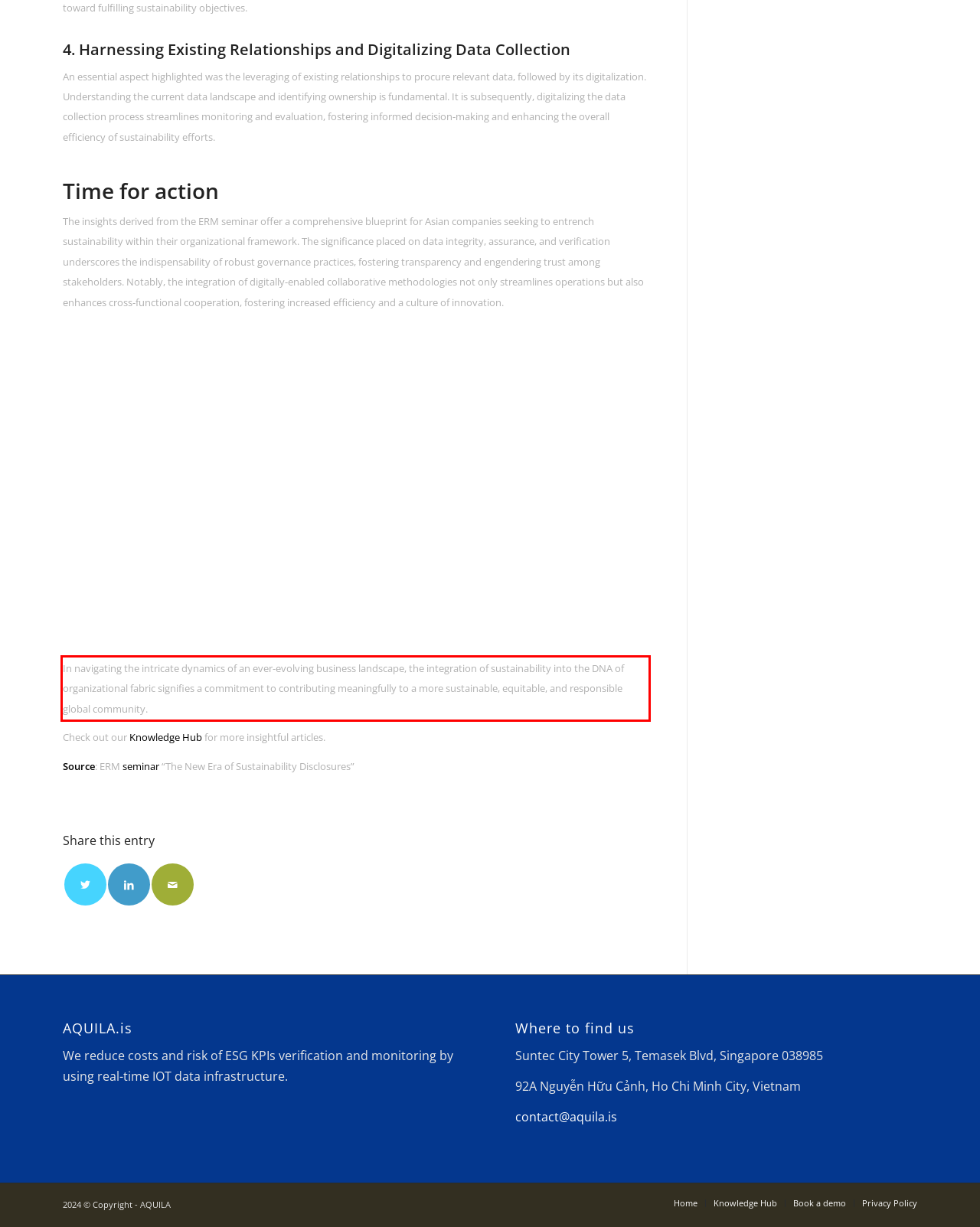You have a screenshot of a webpage with a red bounding box. Identify and extract the text content located inside the red bounding box.

In navigating the intricate dynamics of an ever-evolving business landscape, the integration of sustainability into the DNA of organizational fabric signifies a commitment to contributing meaningfully to a more sustainable, equitable, and responsible global community.